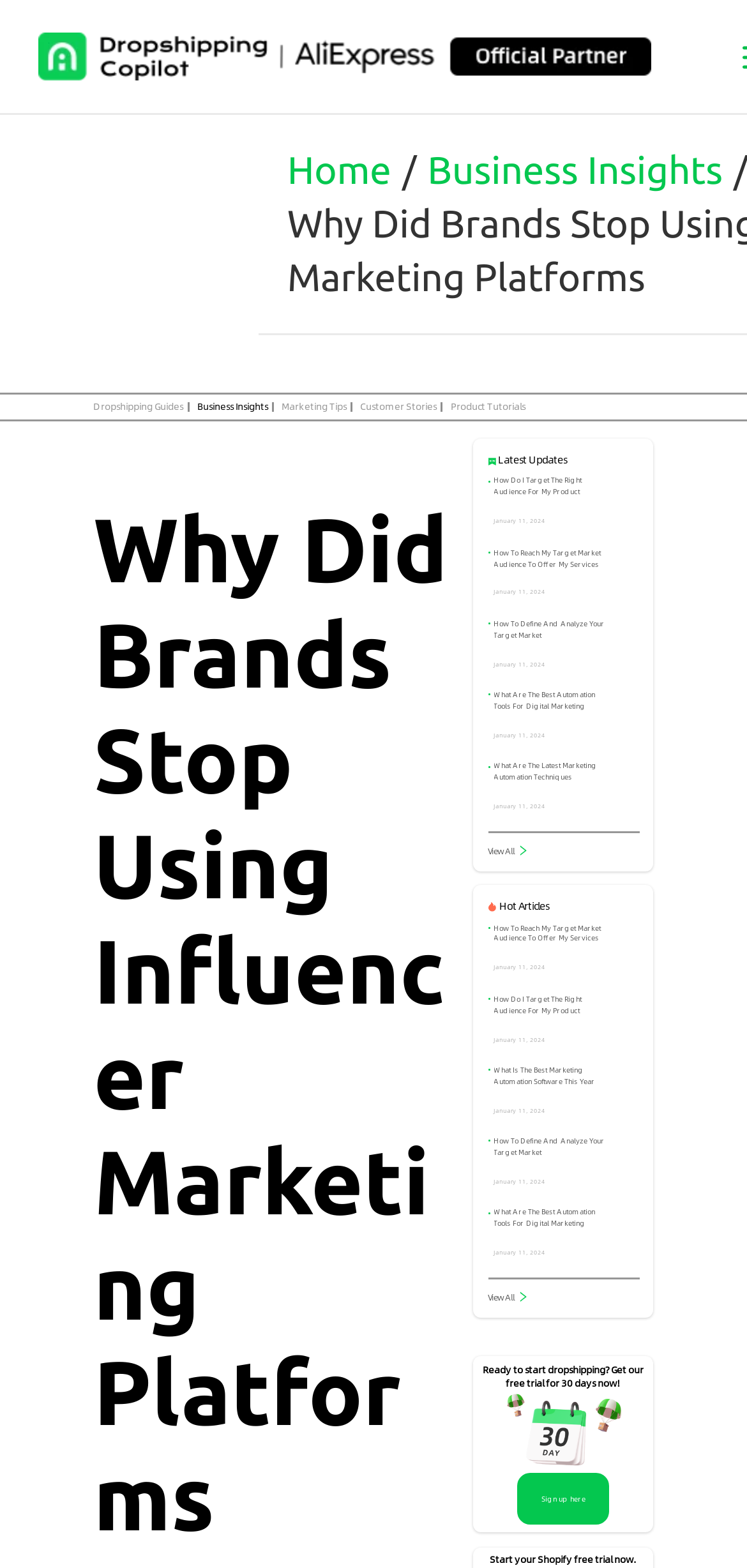Identify the bounding box coordinates necessary to click and complete the given instruction: "Read the 'Why Did Brands Stop Using Influencer Marketing Platforms' article".

[0.125, 0.316, 0.611, 0.988]